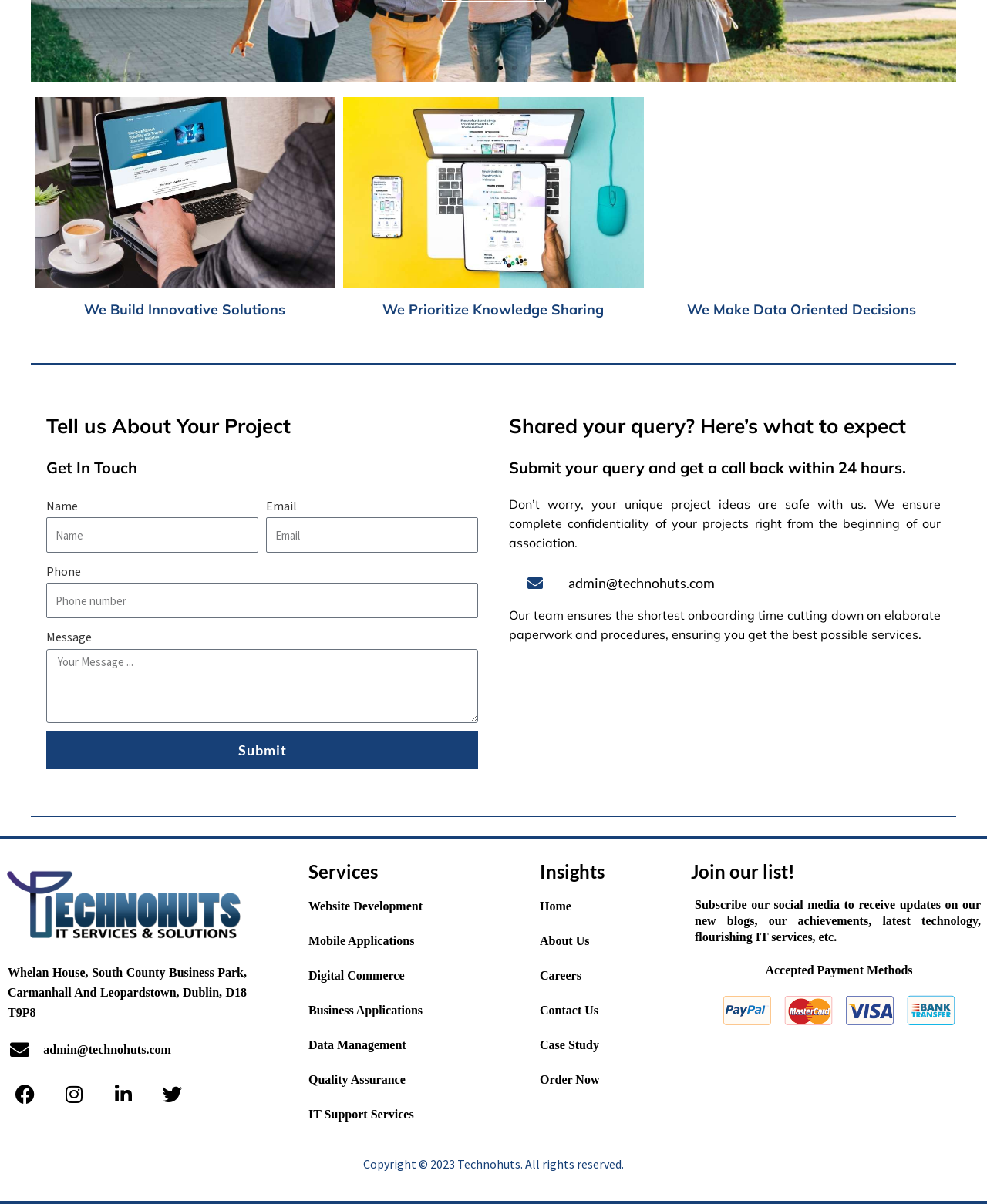Identify the bounding box coordinates of the section to be clicked to complete the task described by the following instruction: "Enter your email". The coordinates should be four float numbers between 0 and 1, formatted as [left, top, right, bottom].

[0.27, 0.43, 0.484, 0.459]